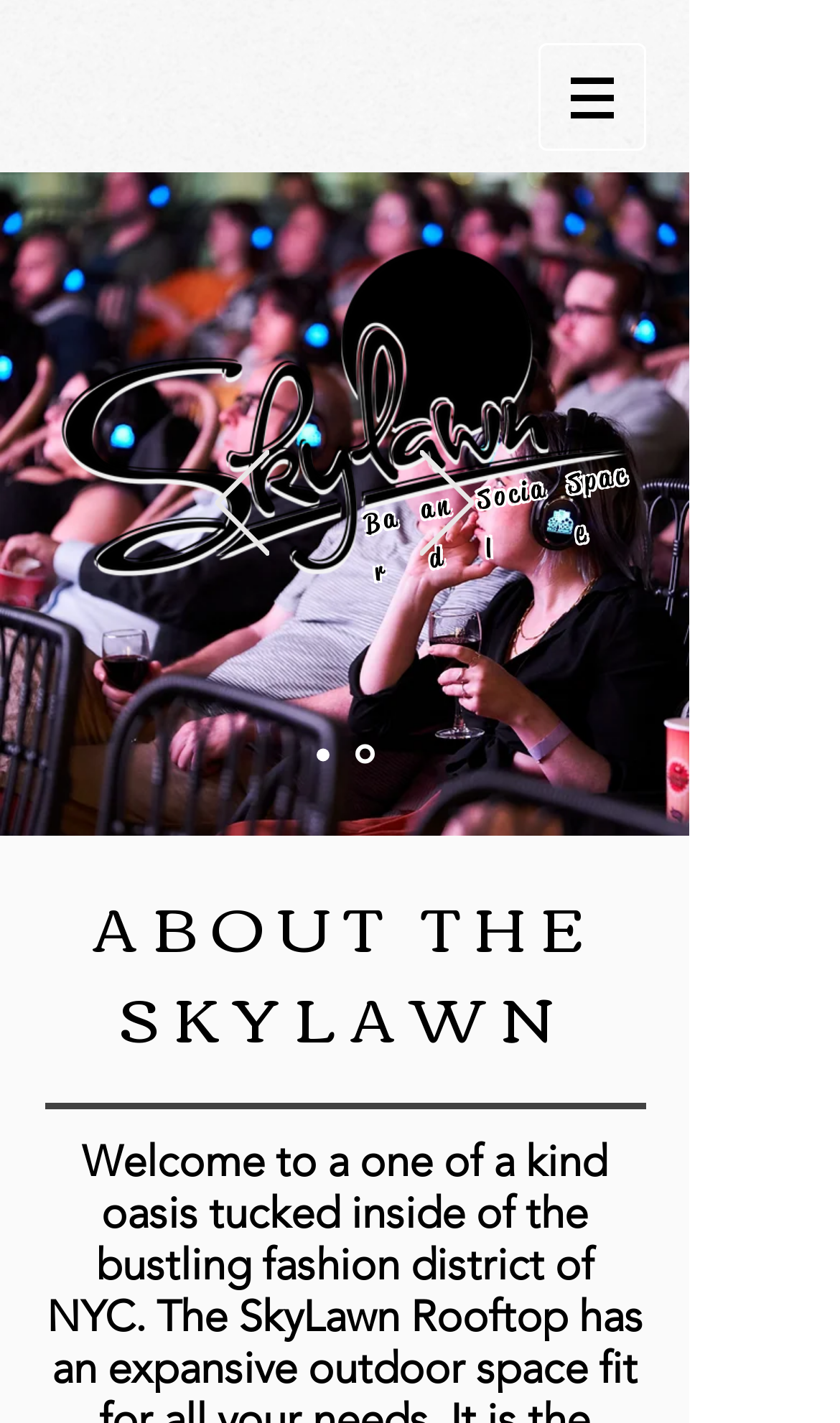Give a full account of the webpage's elements and their arrangement.

The webpage is about The SkyLawn, a bar and rooftop event space located in the 3rd floor of the Embassy Suites by Hilton Midtown Manhattan Hotel. 

At the top of the page, there is a navigation menu labeled "Site" with a button that has a popup menu. The navigation menu is positioned near the top right corner of the page. 

Below the navigation menu, there is a slideshow region that takes up most of the page's width. The slideshow has two buttons, "Previous" and "Next", positioned on the left and right sides of the slideshow, respectively. Each button has an image. 

Within the slideshow region, there are multiple images, including "PMG - 092_edited.jpg", "Copy of skylawn_v4-01_edited.png", and "skylawn_v4-01.png". The images are positioned horizontally, with the first image taking up the full width of the slideshow region.

Above the slideshow images, there are four headings arranged horizontally, reading "Bar and Social Space". These headings are positioned near the top of the slideshow region.

Below the slideshow region, there is a navigation menu labeled "Slides" with two links, "Slide 1" and "Slide 3". This navigation menu is positioned near the bottom left corner of the slideshow region.

At the bottom of the page, there is a heading that reads "ABOUT THE SKYLAWN", which is positioned near the bottom left corner of the page.